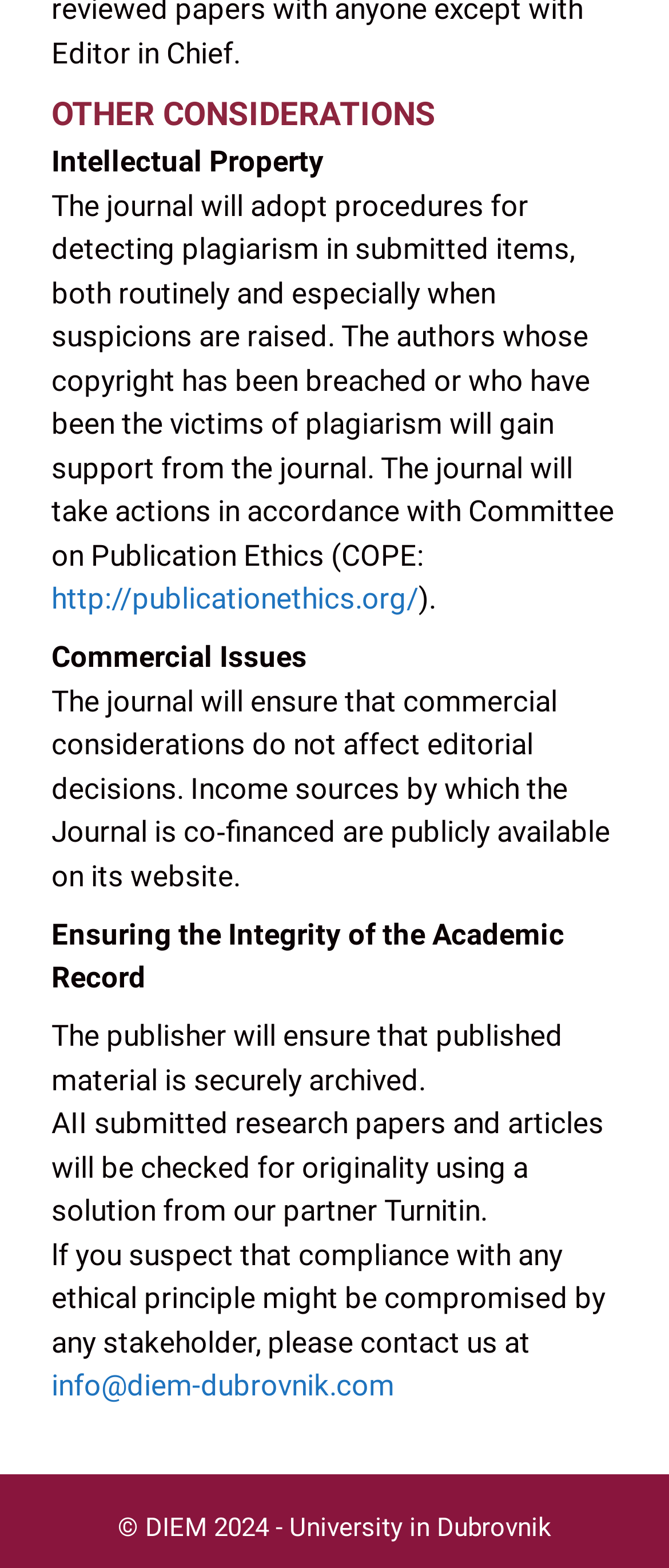What is the purpose of Turnitin?
Please describe in detail the information shown in the image to answer the question.

All submitted research papers and articles will be checked for originality using a solution from our partner Turnitin, as mentioned in the section 'Ensuring the Integrity of the Academic Record'.